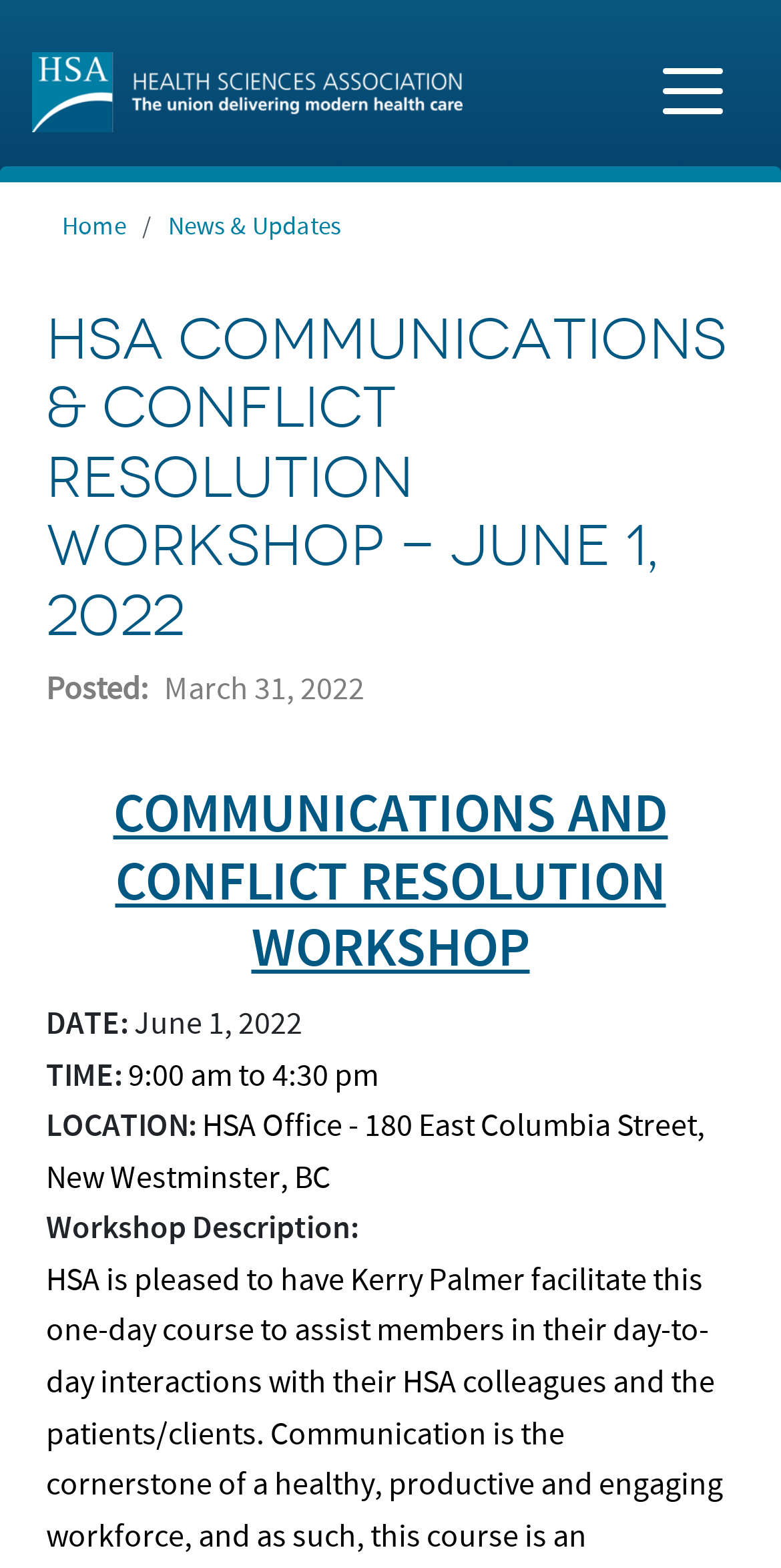Examine the screenshot and answer the question in as much detail as possible: What is the title of the workshop?

I found the answer by looking at the heading that says 'COMMUNICATIONS AND CONFLICT RESOLUTION WORKSHOP'.